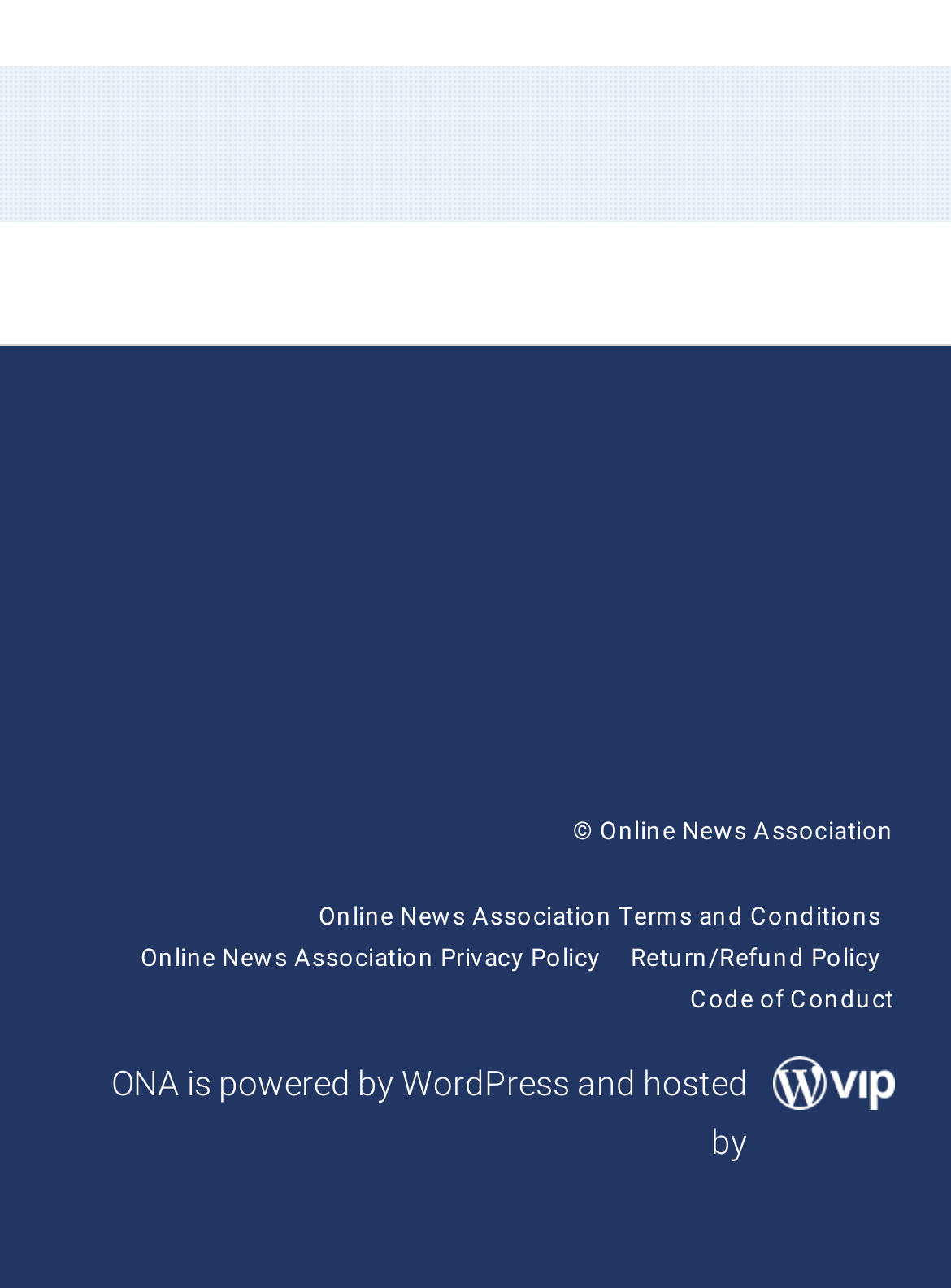Given the element description: "Online News Association Privacy Policy", predict the bounding box coordinates of the UI element it refers to, using four float numbers between 0 and 1, i.e., [left, top, right, bottom].

[0.148, 0.727, 0.632, 0.759]